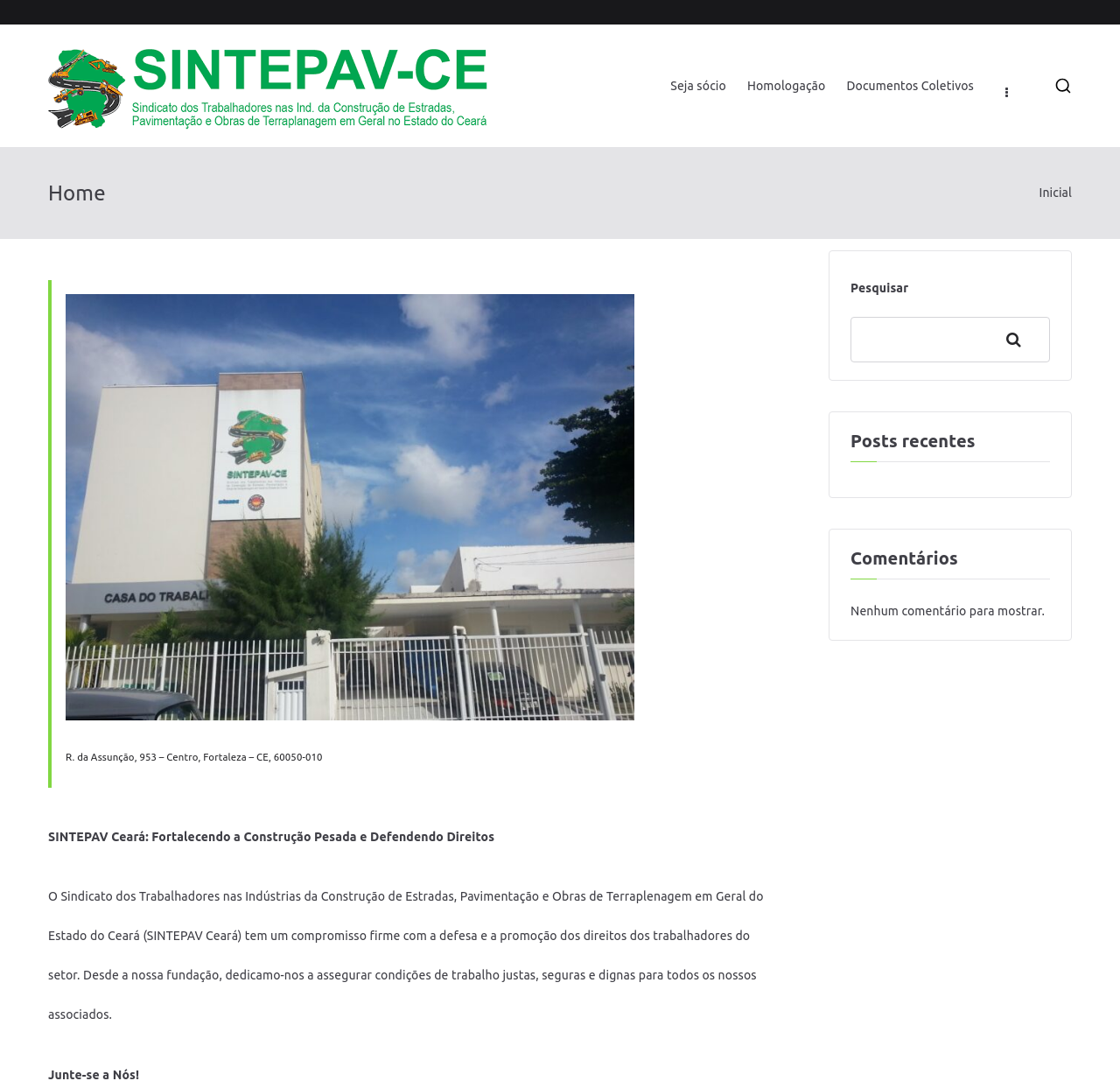What is the address of the organization?
Based on the screenshot, give a detailed explanation to answer the question.

The address of the organization can be found in the blockquote section, where it is written as 'R. da Assunção, 953 – Centro, Fortaleza – CE, 60050-010'.